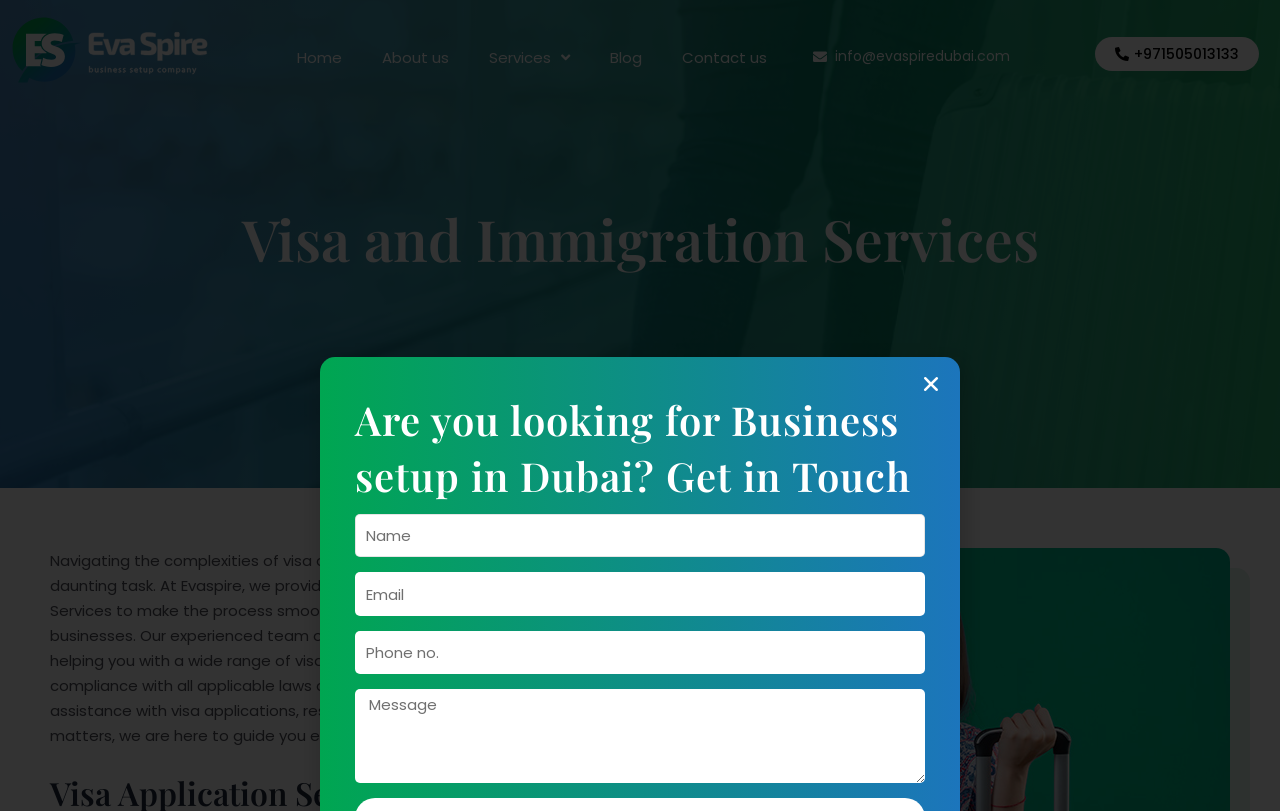Please locate the bounding box coordinates of the element that should be clicked to achieve the given instruction: "Send a message".

[0.277, 0.85, 0.723, 0.966]